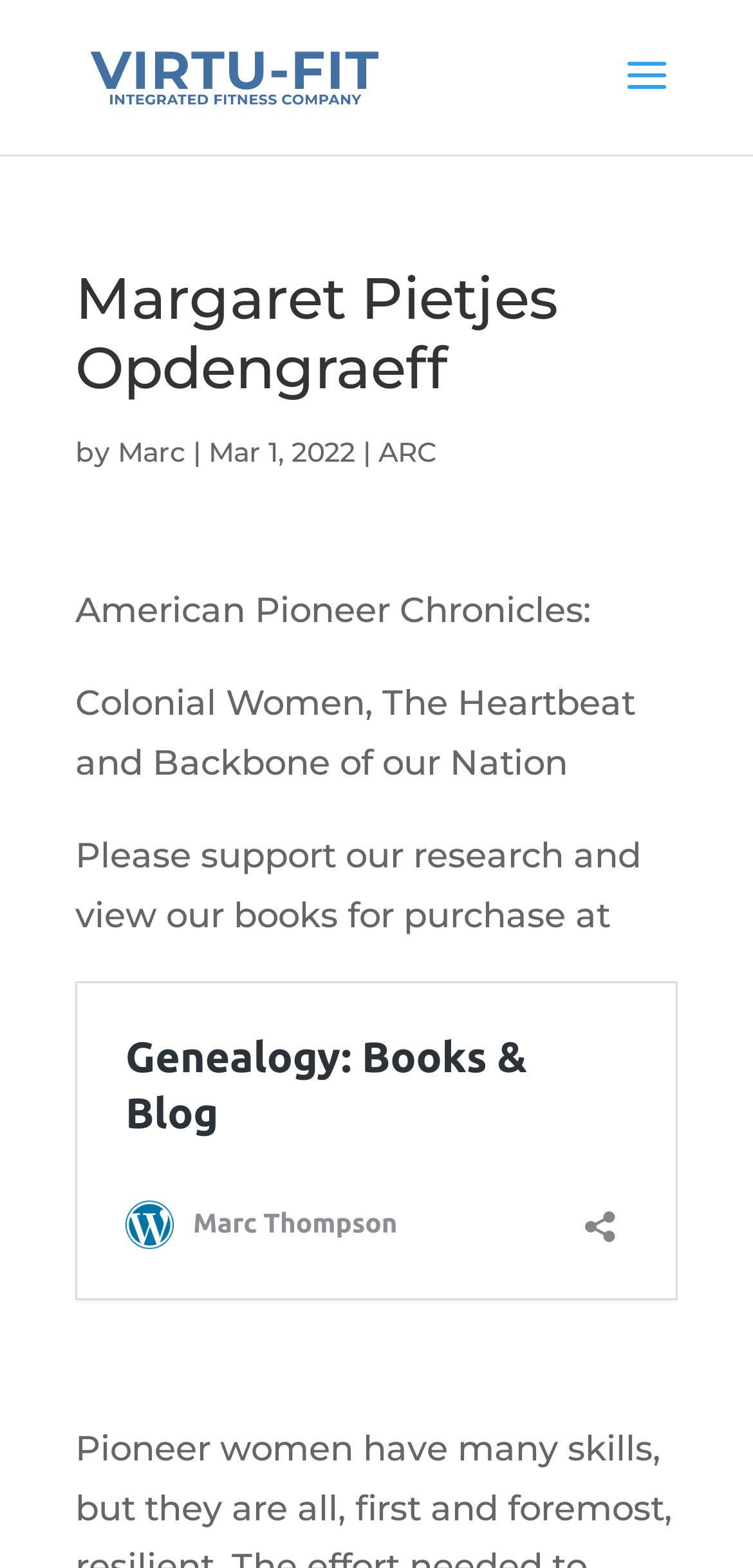Respond with a single word or phrase for the following question: 
What is the title of the book series?

American Pioneer Chronicles